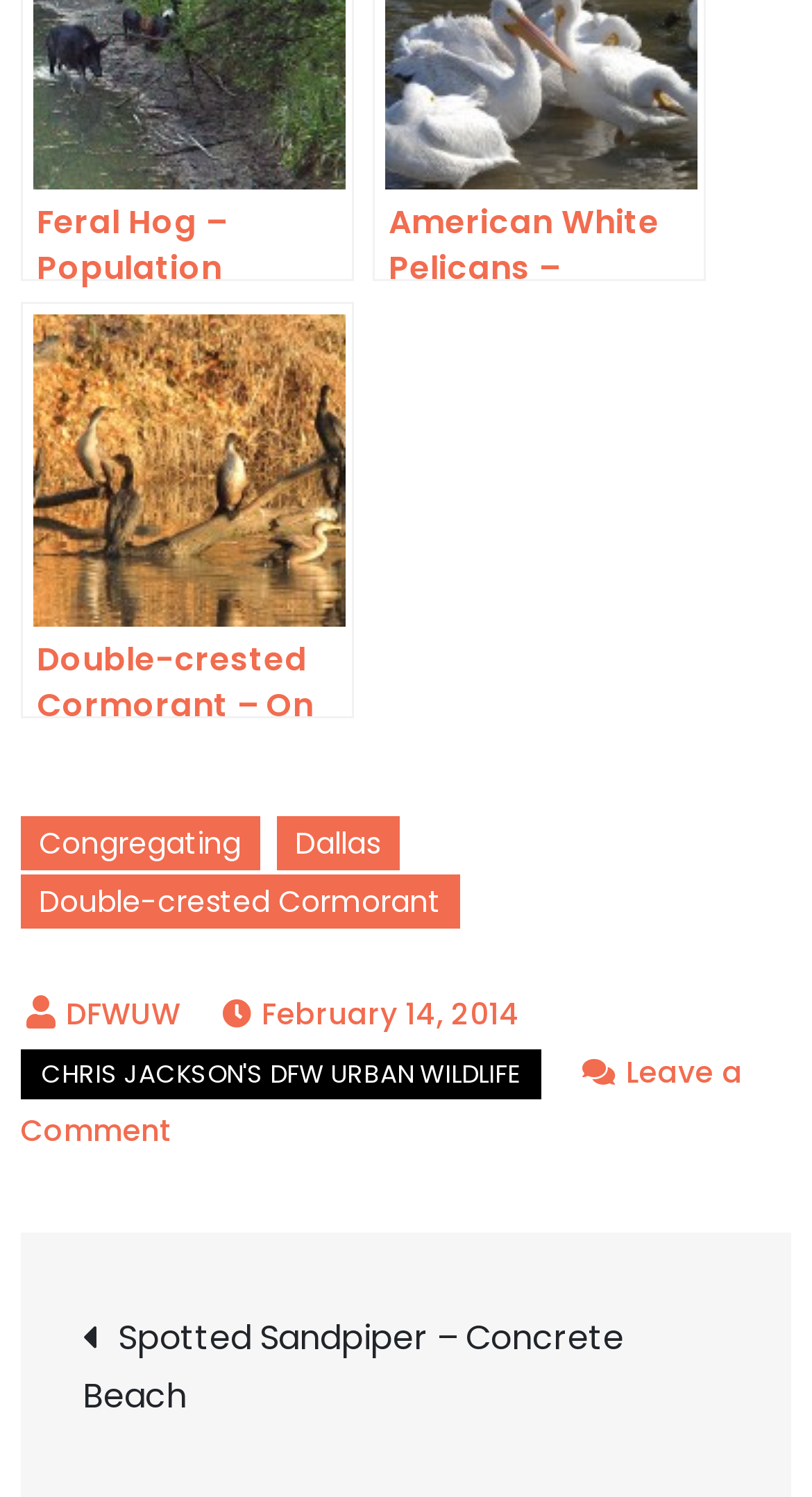What is the name of the blog or website?
Please use the visual content to give a single word or phrase answer.

CHRIS JACKSON'S DFW URBAN WILDLIFE